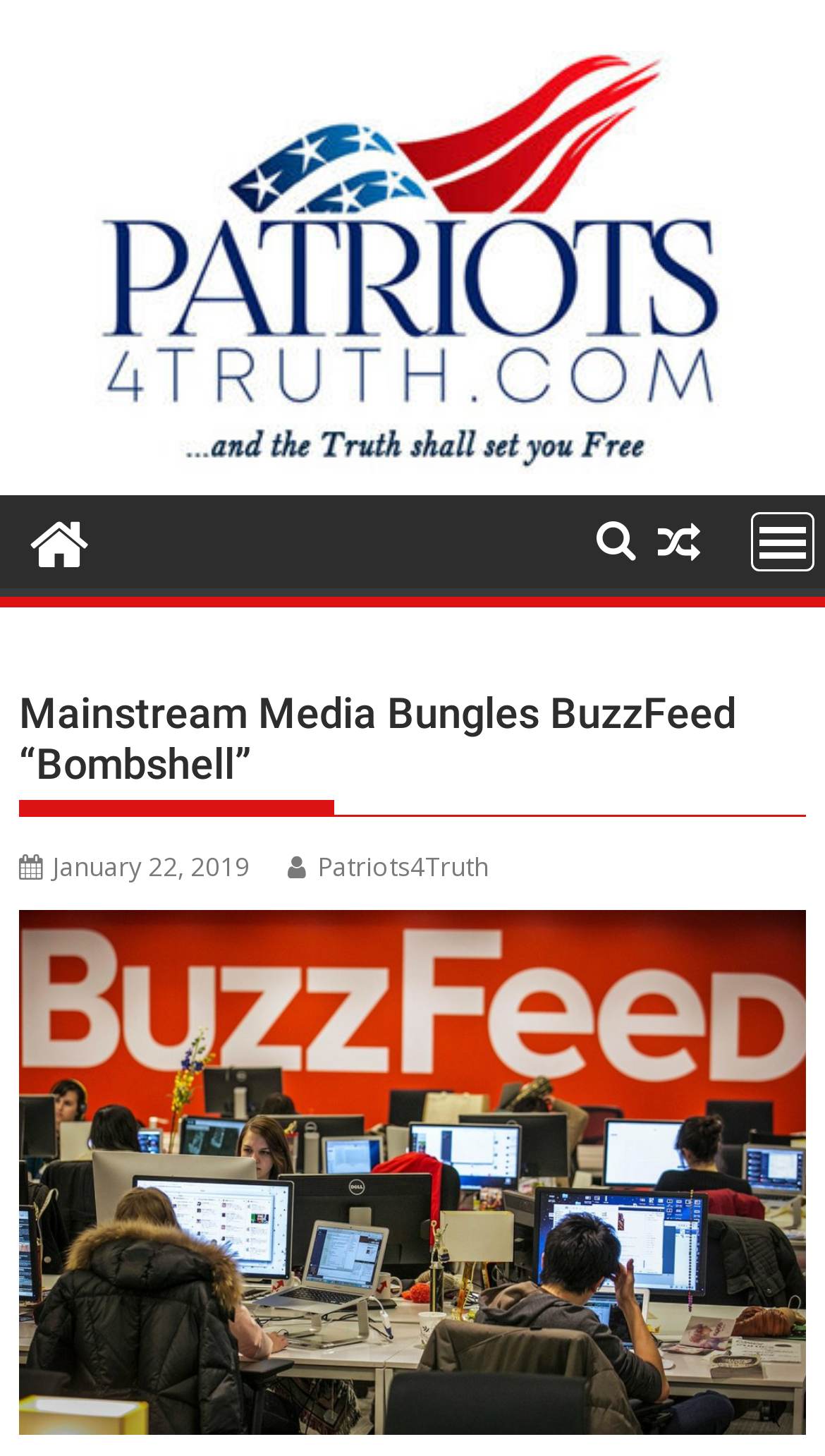Please give a concise answer to this question using a single word or phrase: 
What is the icon next to the 'MENU' link?

uf015